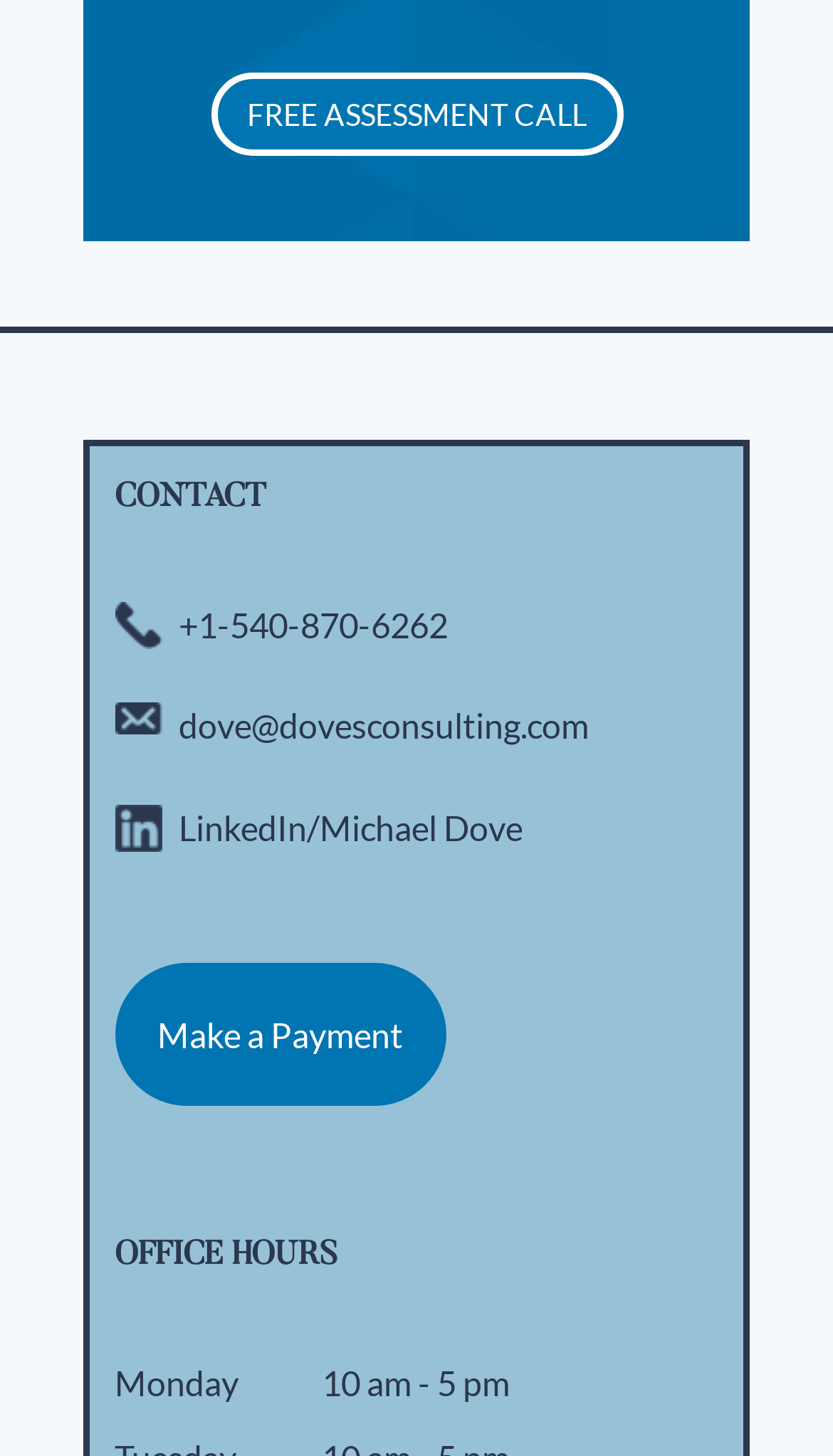Please provide a one-word or phrase answer to the question: 
What are the office hours on Monday?

10 am - 5 pm